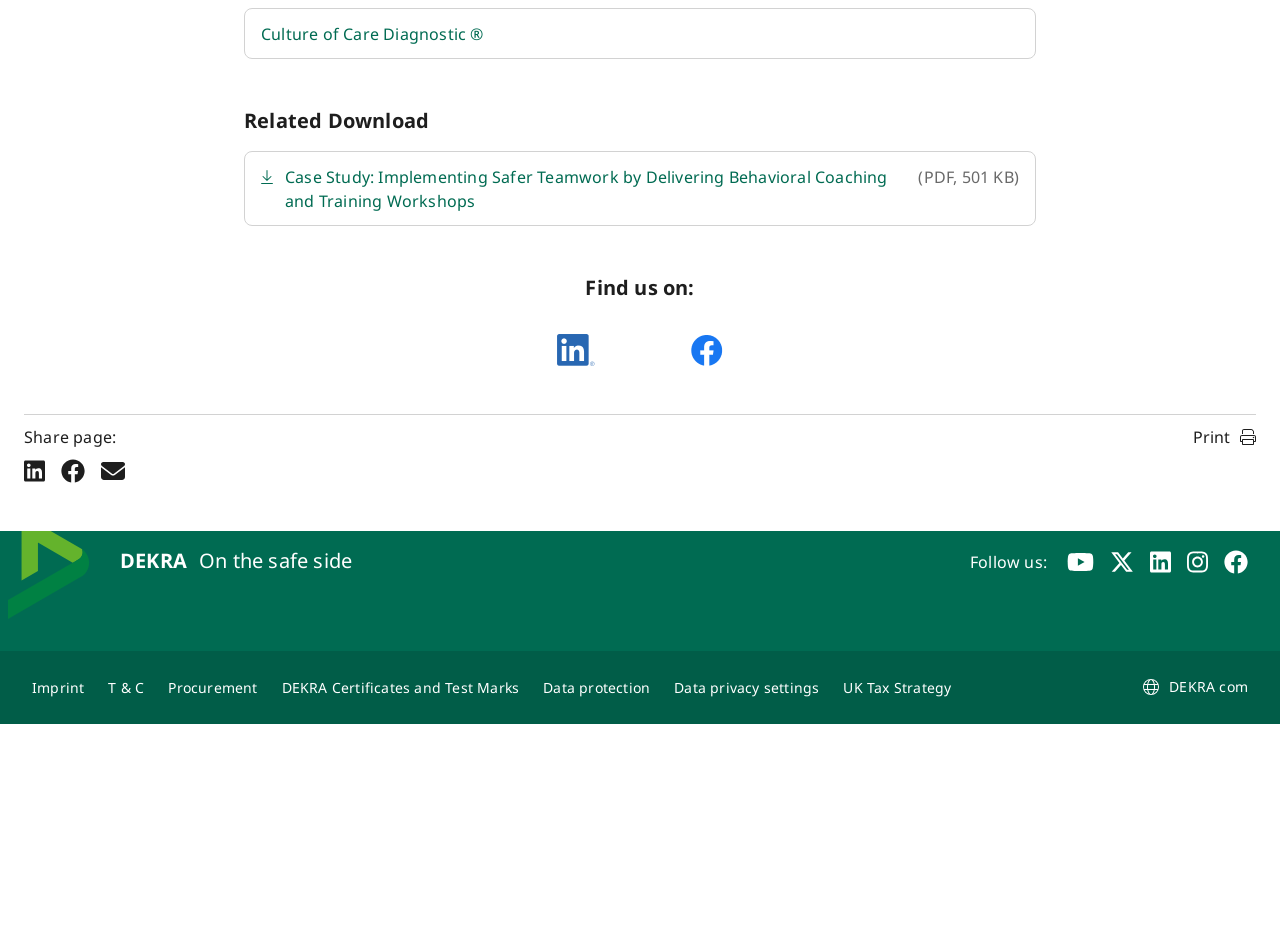Please mark the bounding box coordinates of the area that should be clicked to carry out the instruction: "Download the 'Case Study: Implementing Safer Teamwork by Delivering Behavioral Coaching and Training Workshops' PDF".

[0.191, 0.161, 0.809, 0.239]